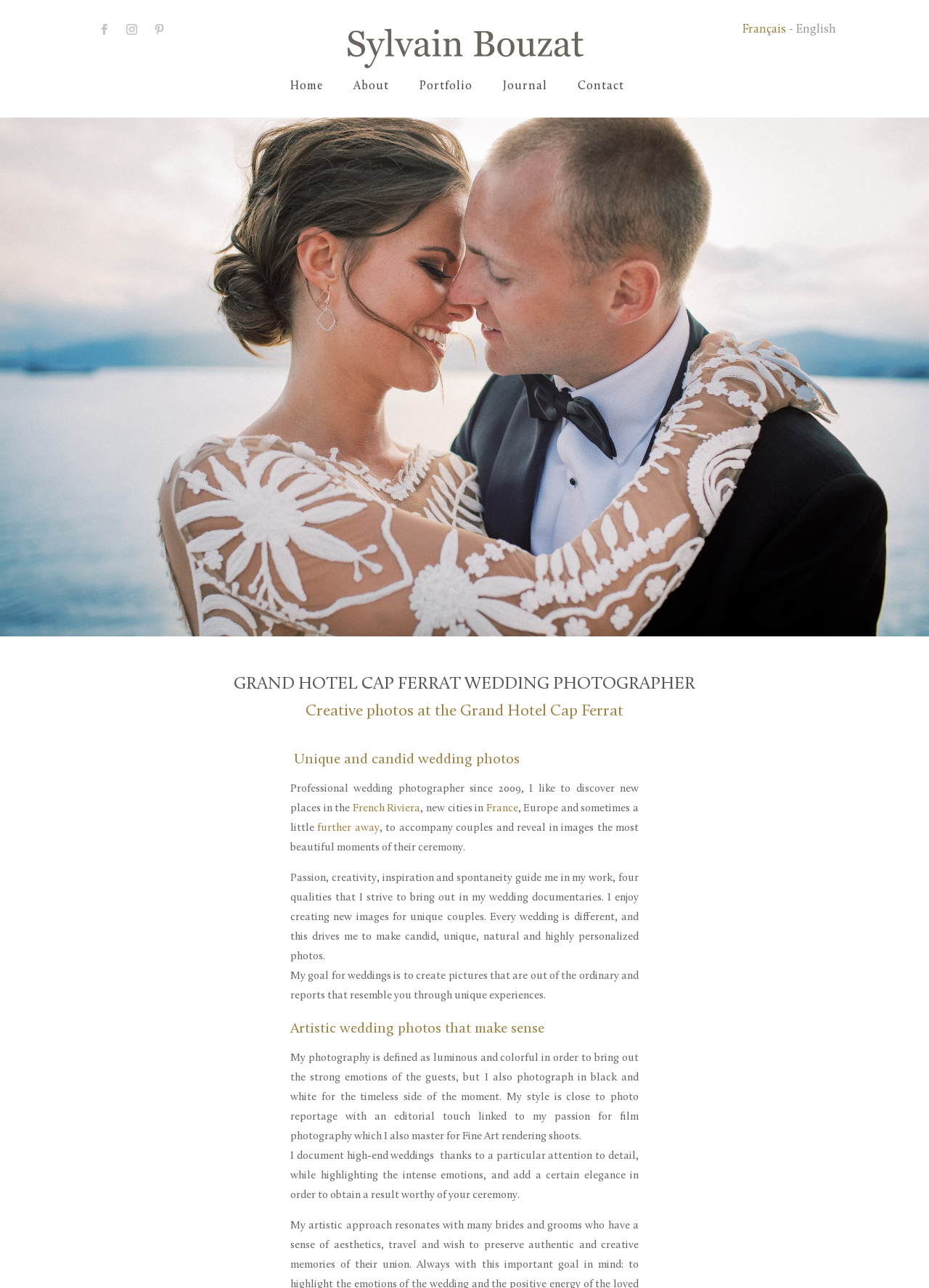Please locate the bounding box coordinates of the element that needs to be clicked to achieve the following instruction: "View portfolio". The coordinates should be four float numbers between 0 and 1, i.e., [left, top, right, bottom].

[0.452, 0.063, 0.524, 0.075]